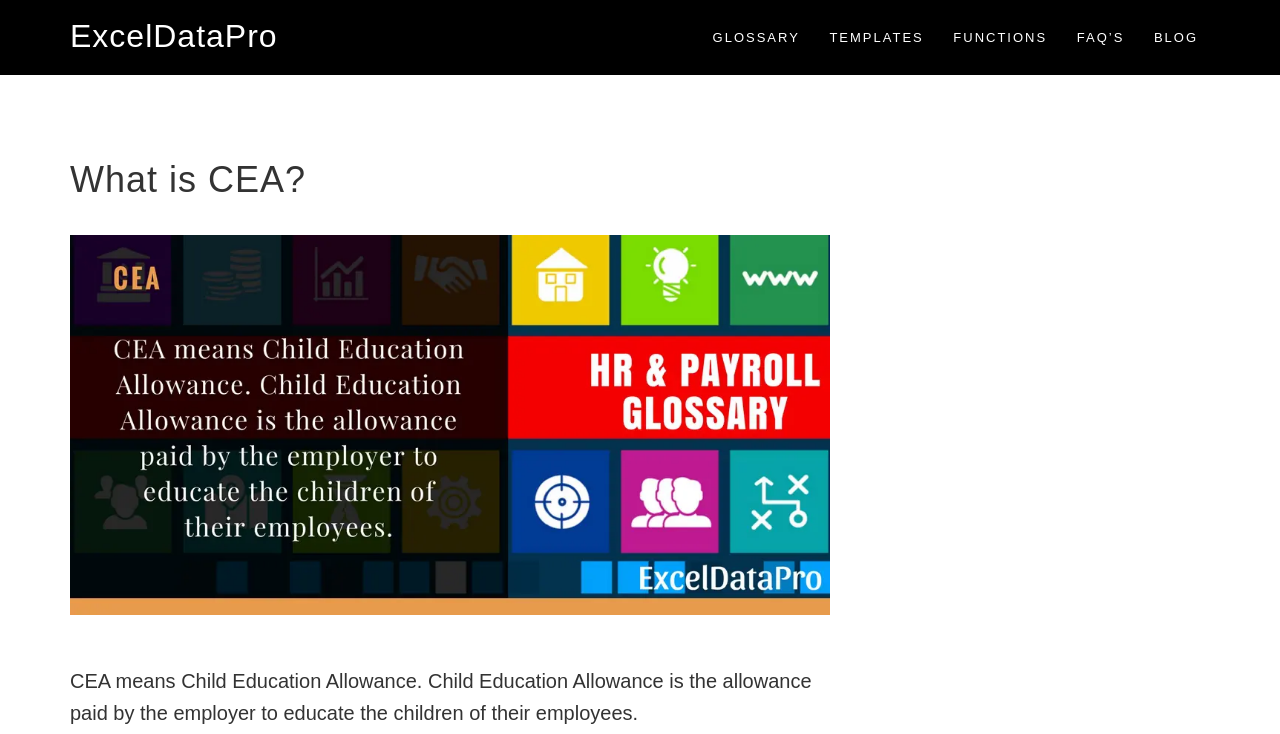Is there an image on the webpage?
Refer to the image and provide a concise answer in one word or phrase.

Yes